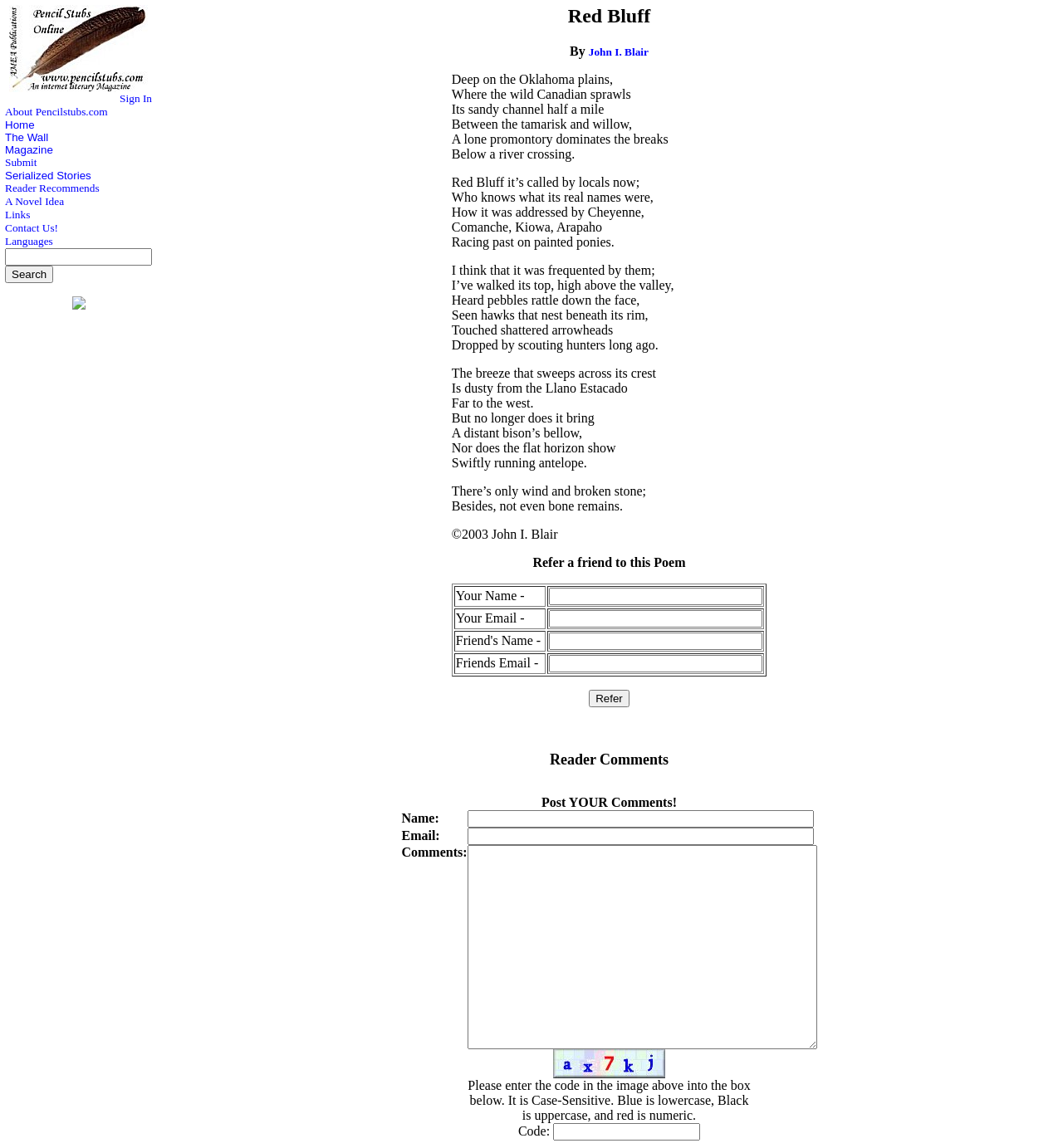Determine the bounding box coordinates of the clickable element necessary to fulfill the instruction: "Check out eBay store". Provide the coordinates as four float numbers within the 0 to 1 range, i.e., [left, top, right, bottom].

None